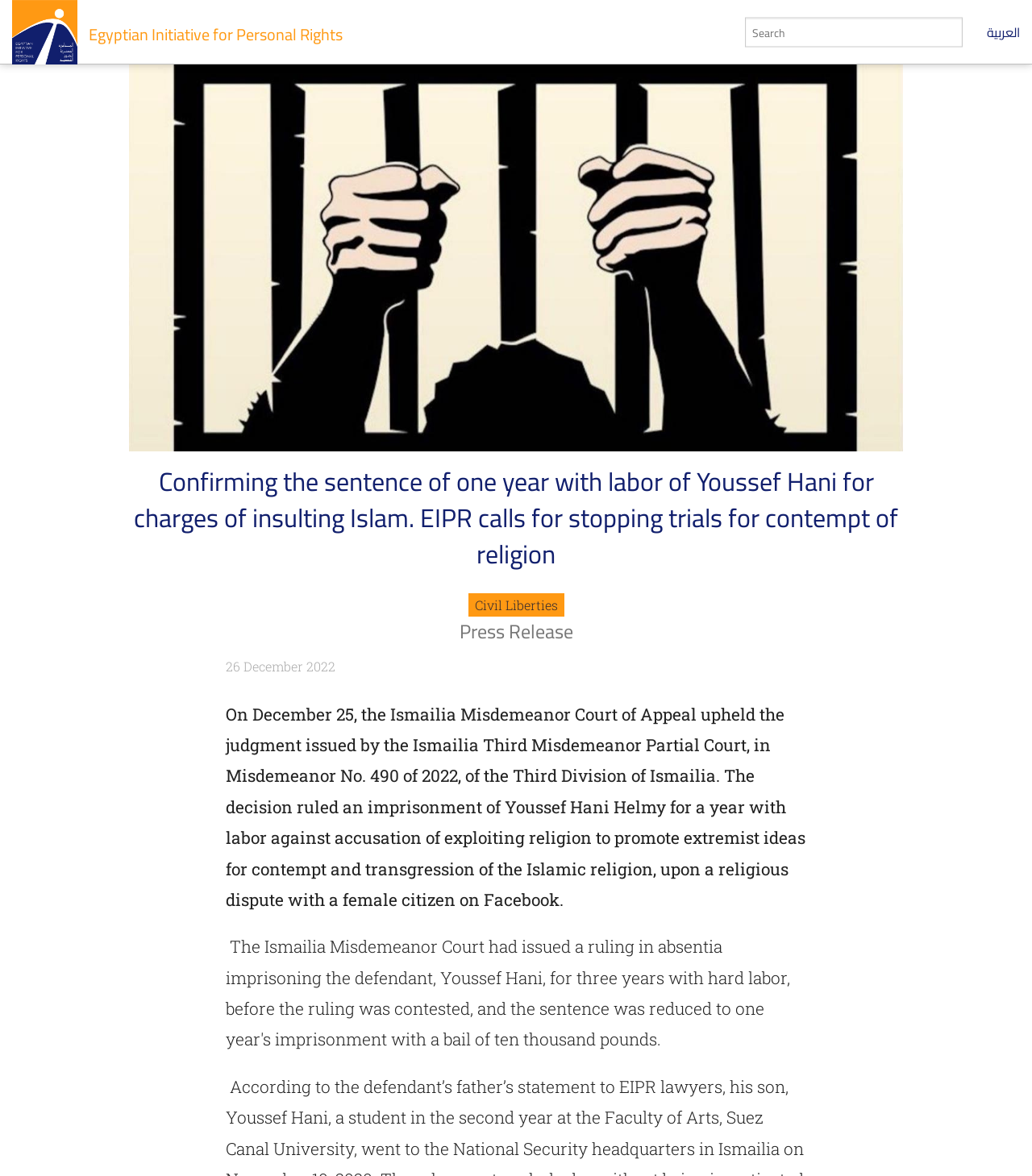Identify and extract the main heading of the webpage.

Egyptian Initiative for Personal Rights